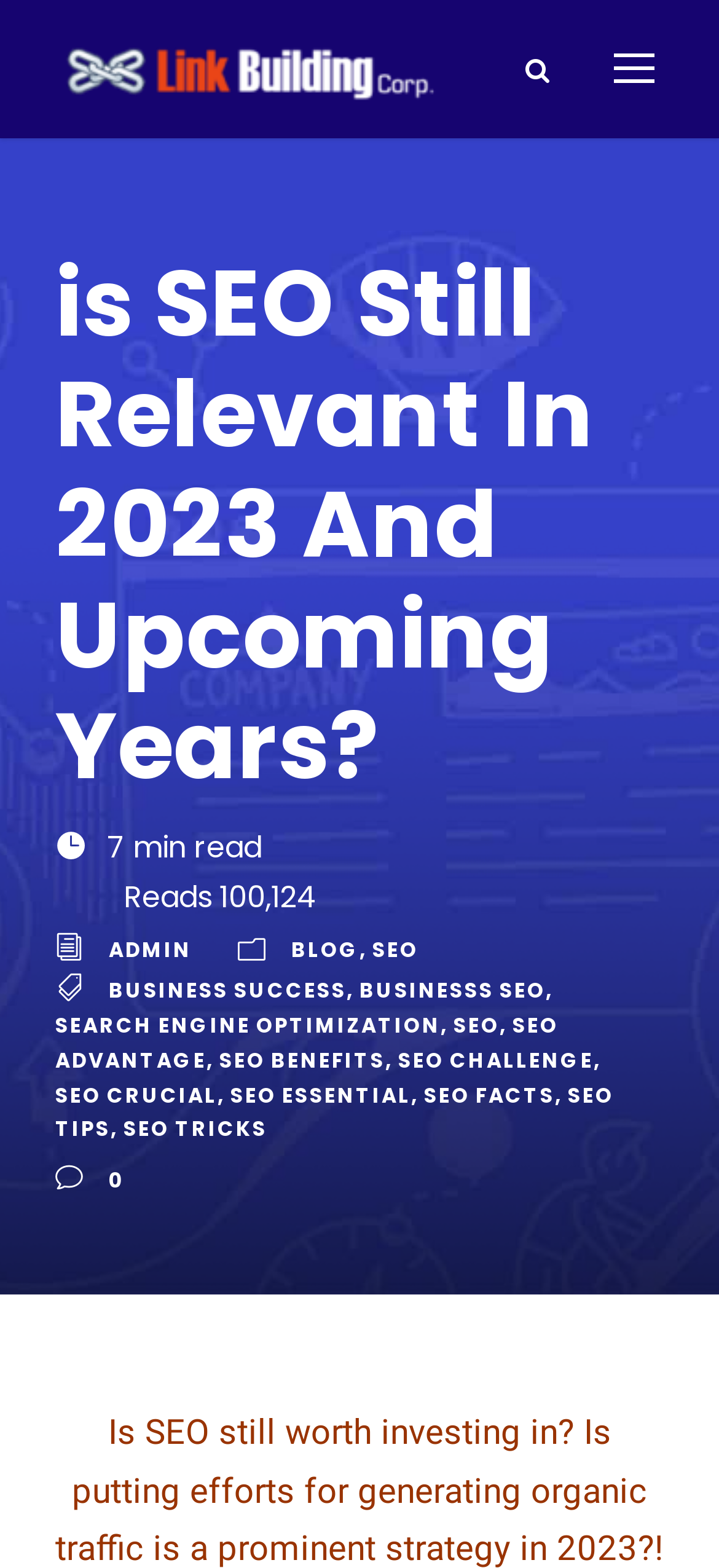Given the description of the UI element: "alt="LINK BUILDING SERVICES"", predict the bounding box coordinates in the form of [left, top, right, bottom], with each value being a float between 0 and 1.

[0.077, 0.031, 0.621, 0.058]